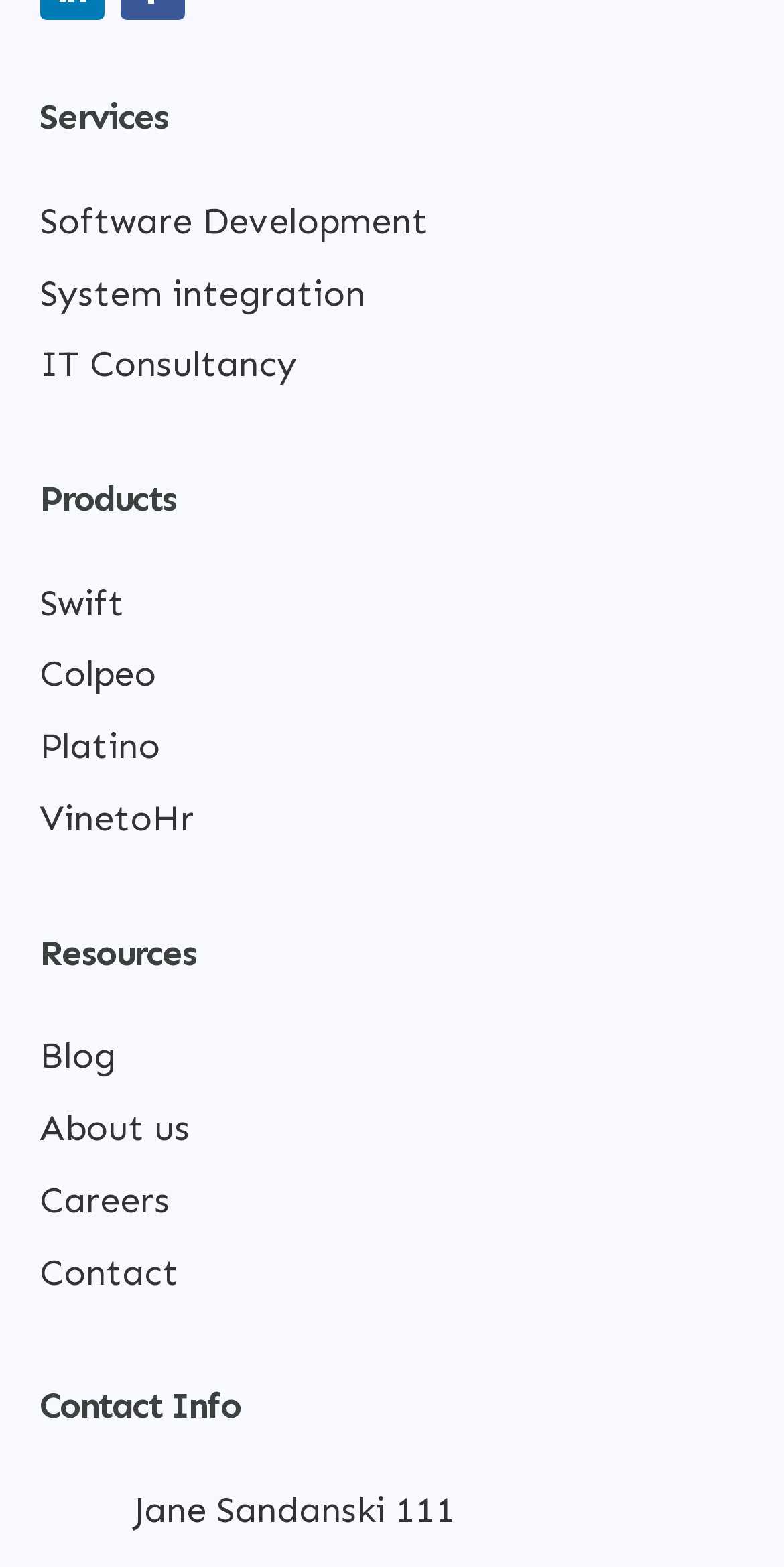Provide the bounding box coordinates of the UI element that matches the description: "Colpeo".

[0.05, 0.416, 0.199, 0.445]